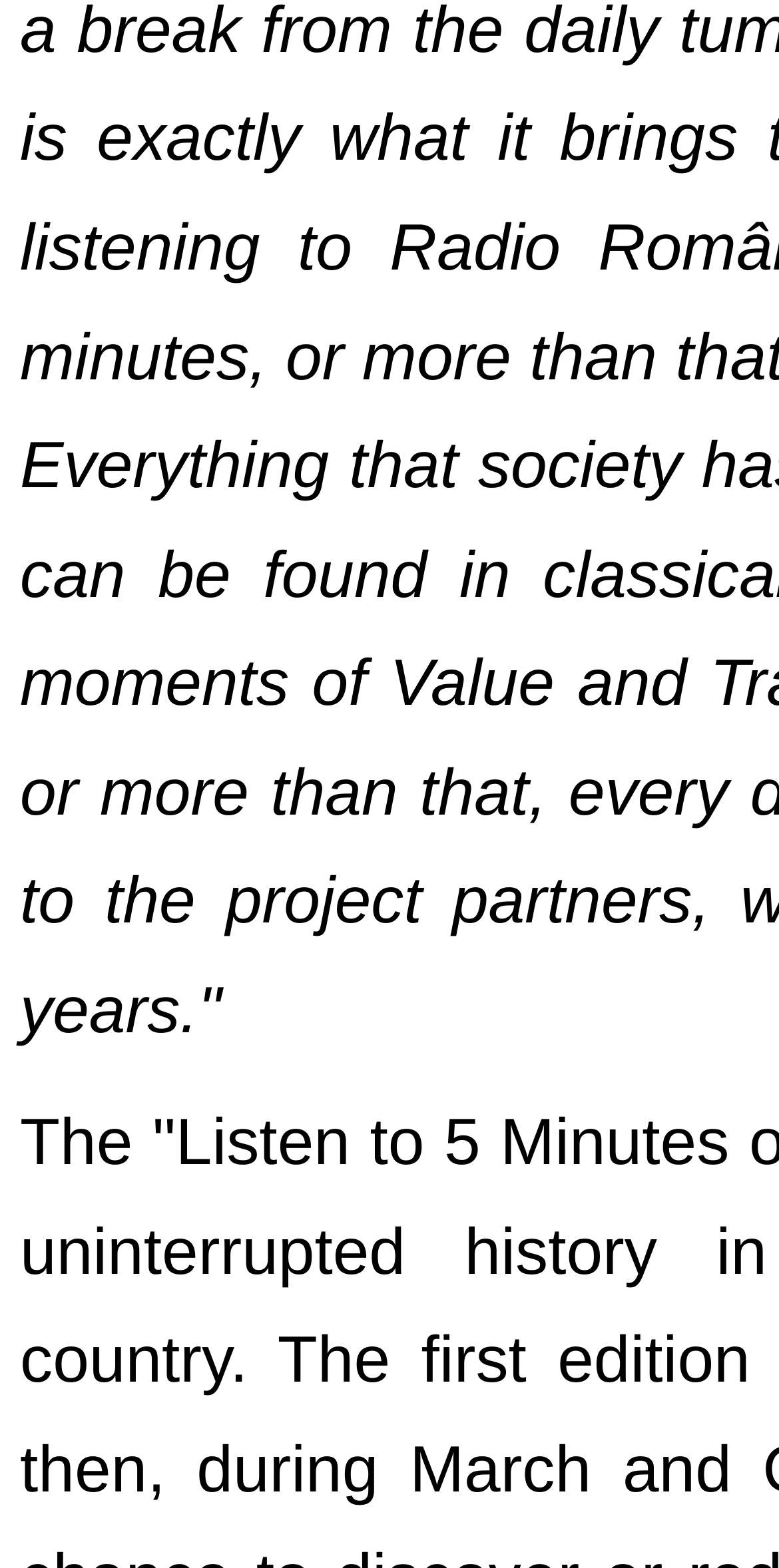Find the coordinates for the bounding box of the element with this description: "Team".

[0.678, 0.805, 0.782, 0.827]